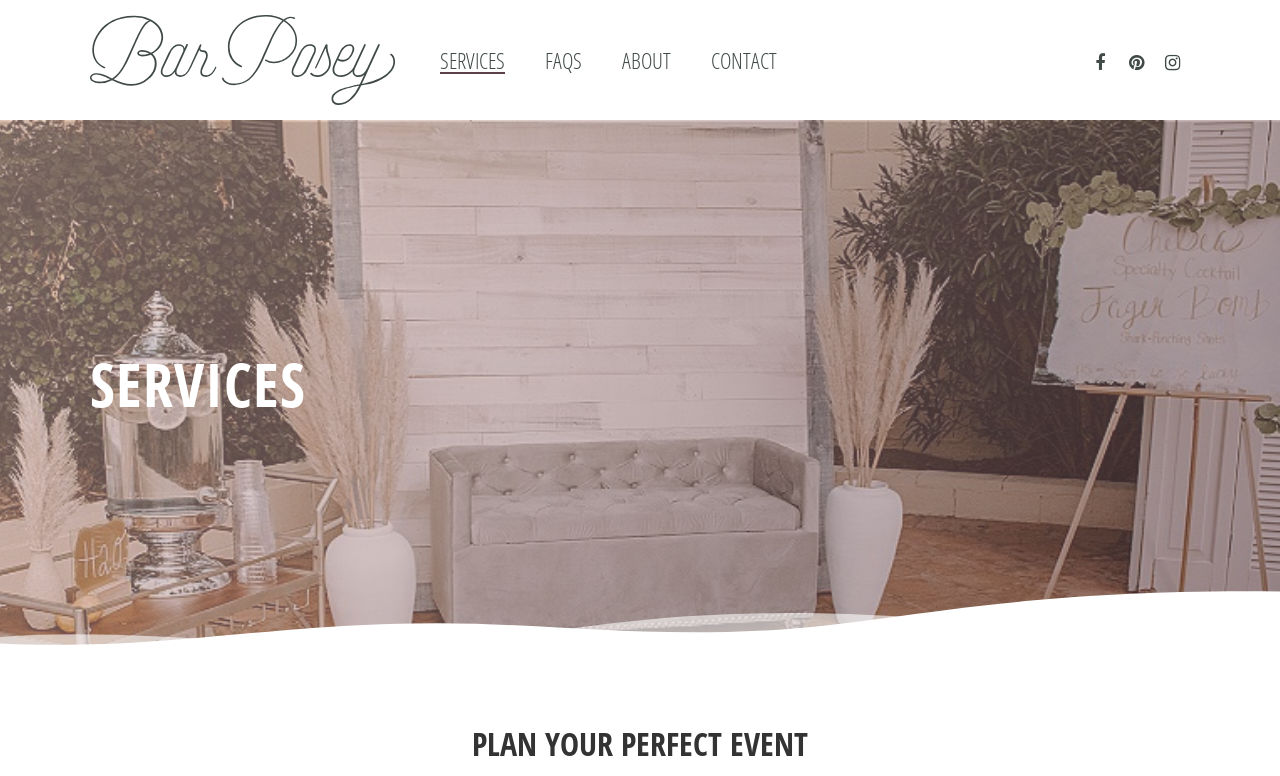Please identify the webpage's heading and generate its text content.

PLAN YOUR PERFECT EVENT